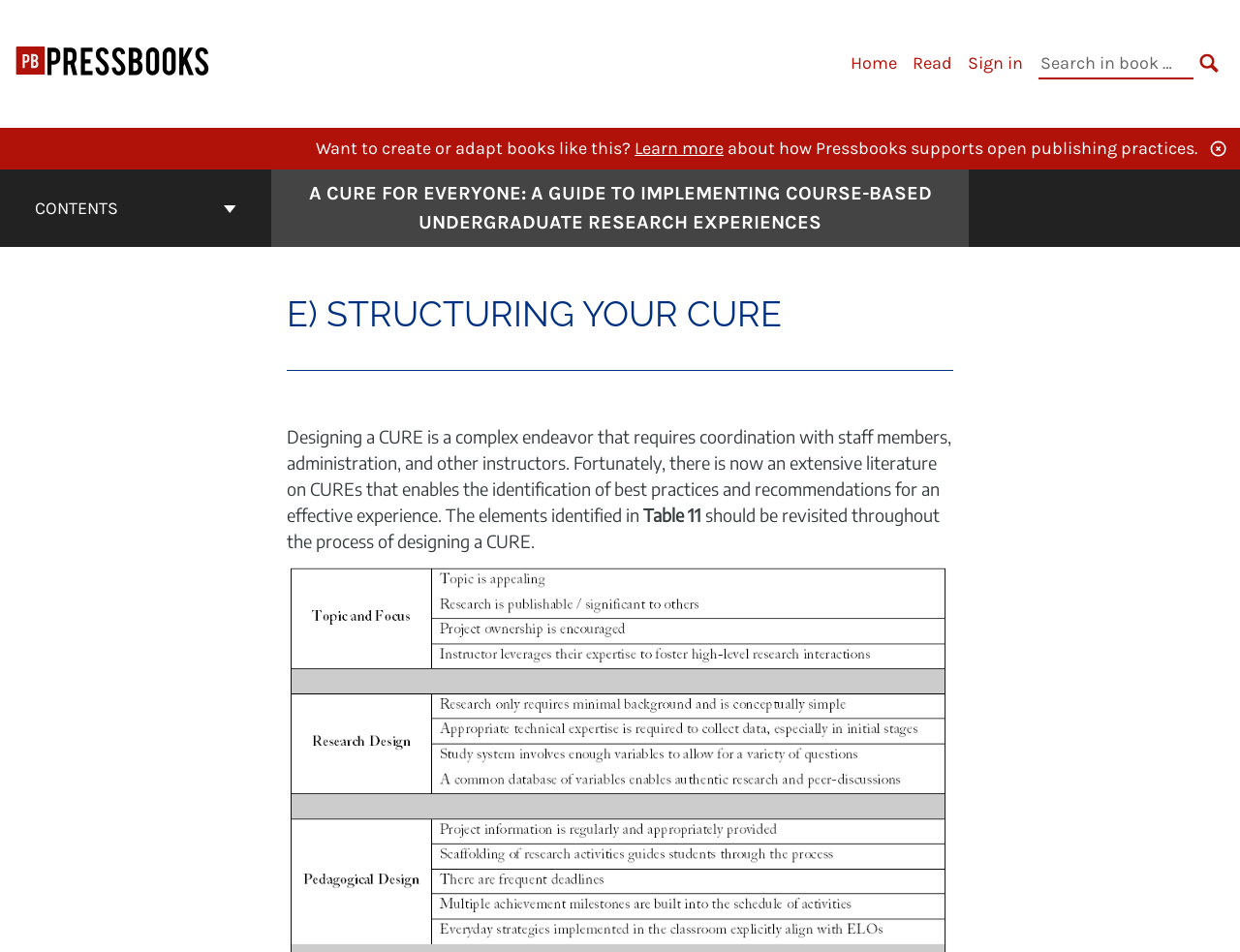Can you identify and provide the main heading of the webpage?

A CURE FOR EVERYONE: A GUIDE TO IMPLEMENTING COURSE-BASED UNDERGRADUATE RESEARCH EXPERIENCES